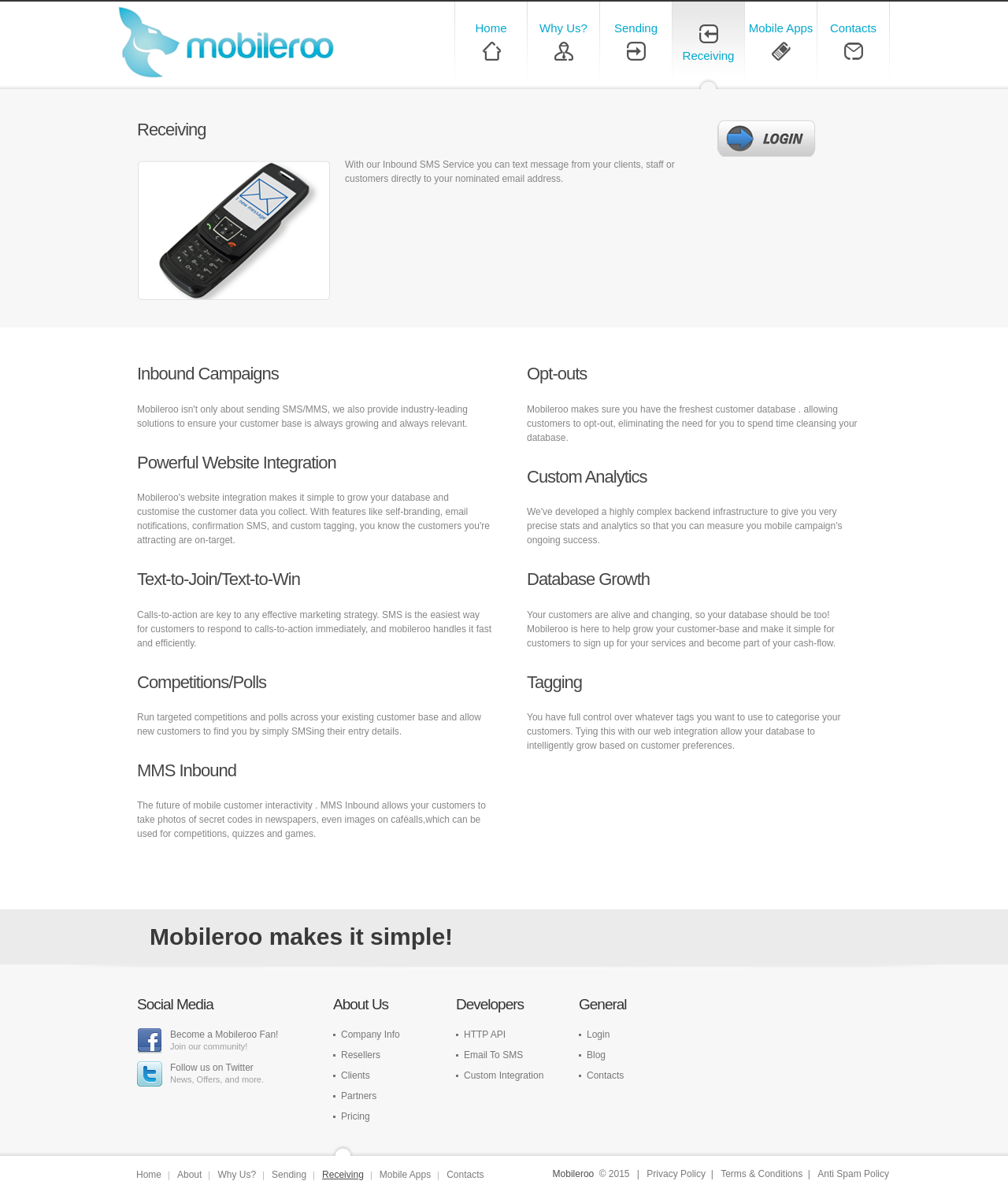Identify the coordinates of the bounding box for the element that must be clicked to accomplish the instruction: "Click on the 'Home' link".

[0.452, 0.001, 0.523, 0.075]